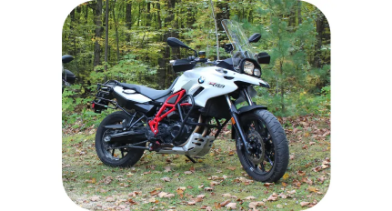What is the backdrop of the motorcycle?
Please give a detailed and elaborate explanation in response to the question.

According to the caption, the motorcycle is positioned 'against a backdrop of trees', suggesting that the surrounding environment is a natural setting with trees in the background.